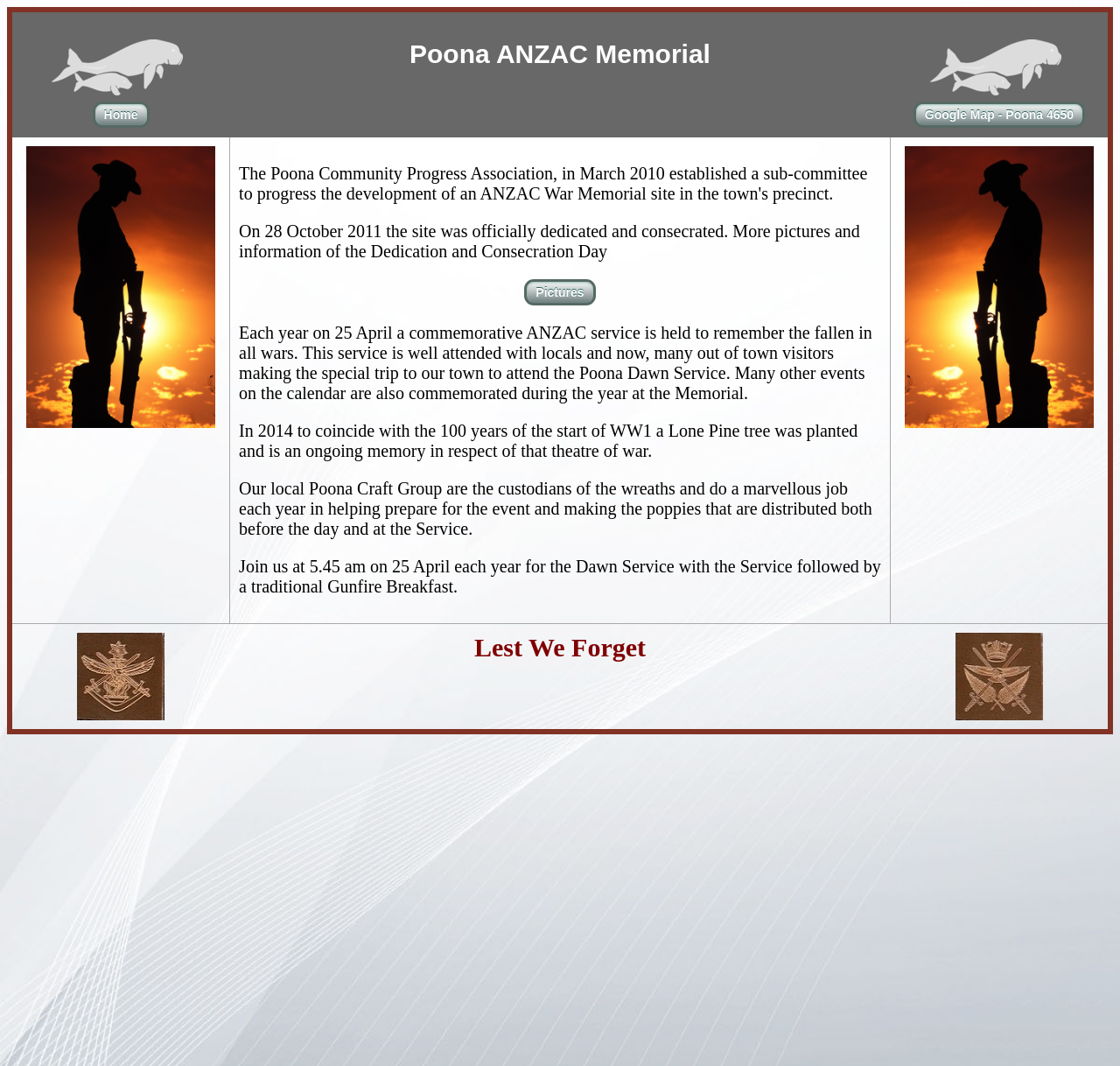What is the time of the Dawn Service on 25 April?
Using the image, give a concise answer in the form of a single word or short phrase.

5:45 am